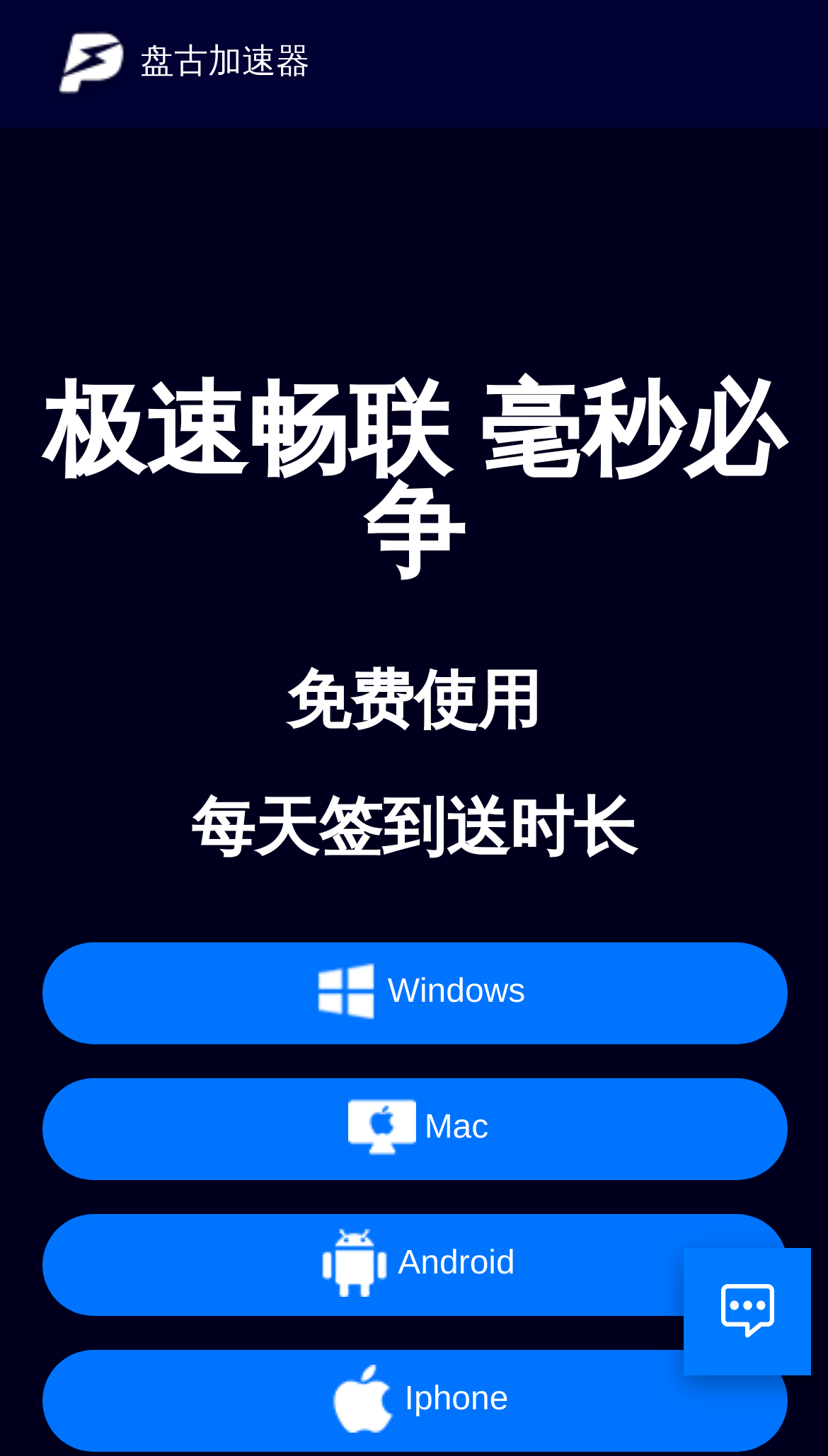Create an elaborate caption that covers all aspects of the webpage.

The webpage is the official website of 盘古加速器 (Pangu Accelerator). At the top, there is a header section that spans the entire width of the page. Within this section, there is a small image located at the top-left corner, followed by three headings that occupy the entire width of the page. The headings are stacked vertically, with the first one reading "极速畅联 毫秒必争" (Fast and Smooth Connection, Every Millisecond Counts), the second one reading "免费使用" (Free to Use), and the third one reading "每天签到送时长" (Sign in Every Day to Get Free Time).

Below the header section, there are four links arranged vertically, each with an associated image. The links are labeled "Windows", "Mac", "Android", and "Iphone", respectively, and are positioned at the center of the page. The images accompanying each link are small and located to the right of the link text.

At the bottom-right corner of the page, there is an iframe that occupies about 20% of the page's width and 12% of its height.